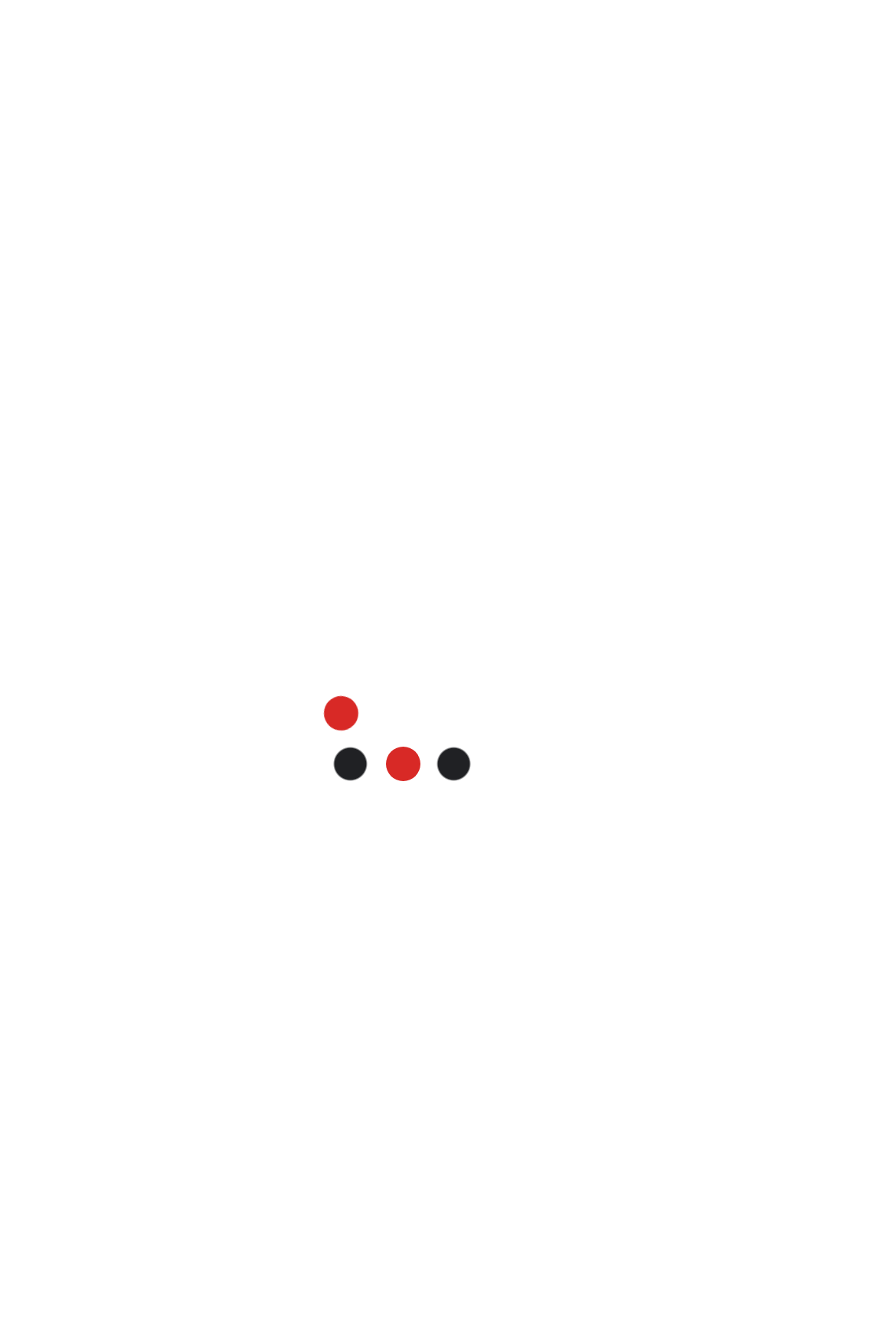Please provide a detailed answer to the question below based on the screenshot: 
When was the article published?

The publication date of the article can be found in the link element, which is 'June 7, 2023'.